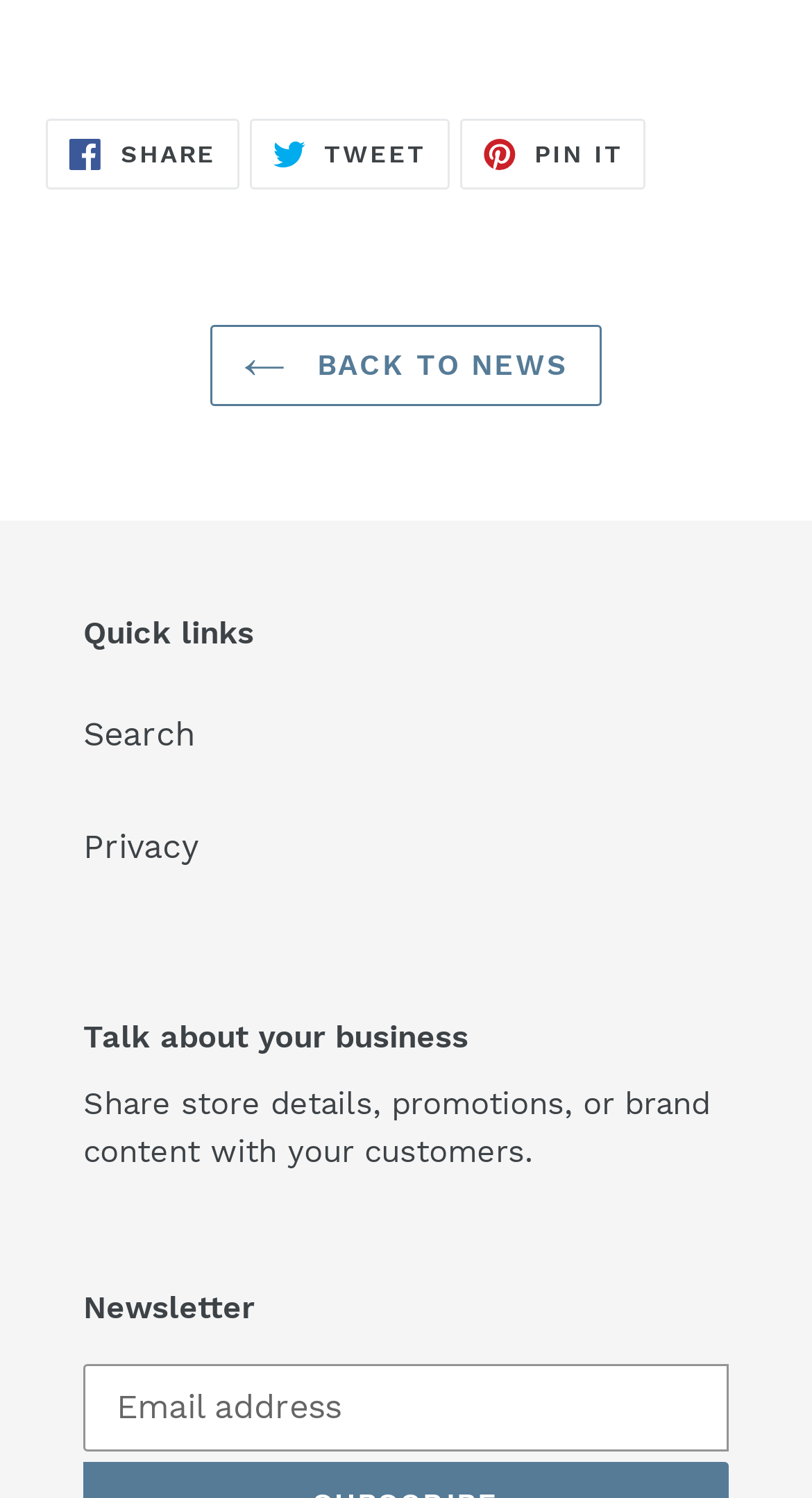How many social media links are available?
Analyze the image and deliver a detailed answer to the question.

I counted the number of social media links available on the webpage, which are 'SHARE ON FACEBOOK', 'TWEET ON TWITTER', and 'PIN ON PINTEREST'.